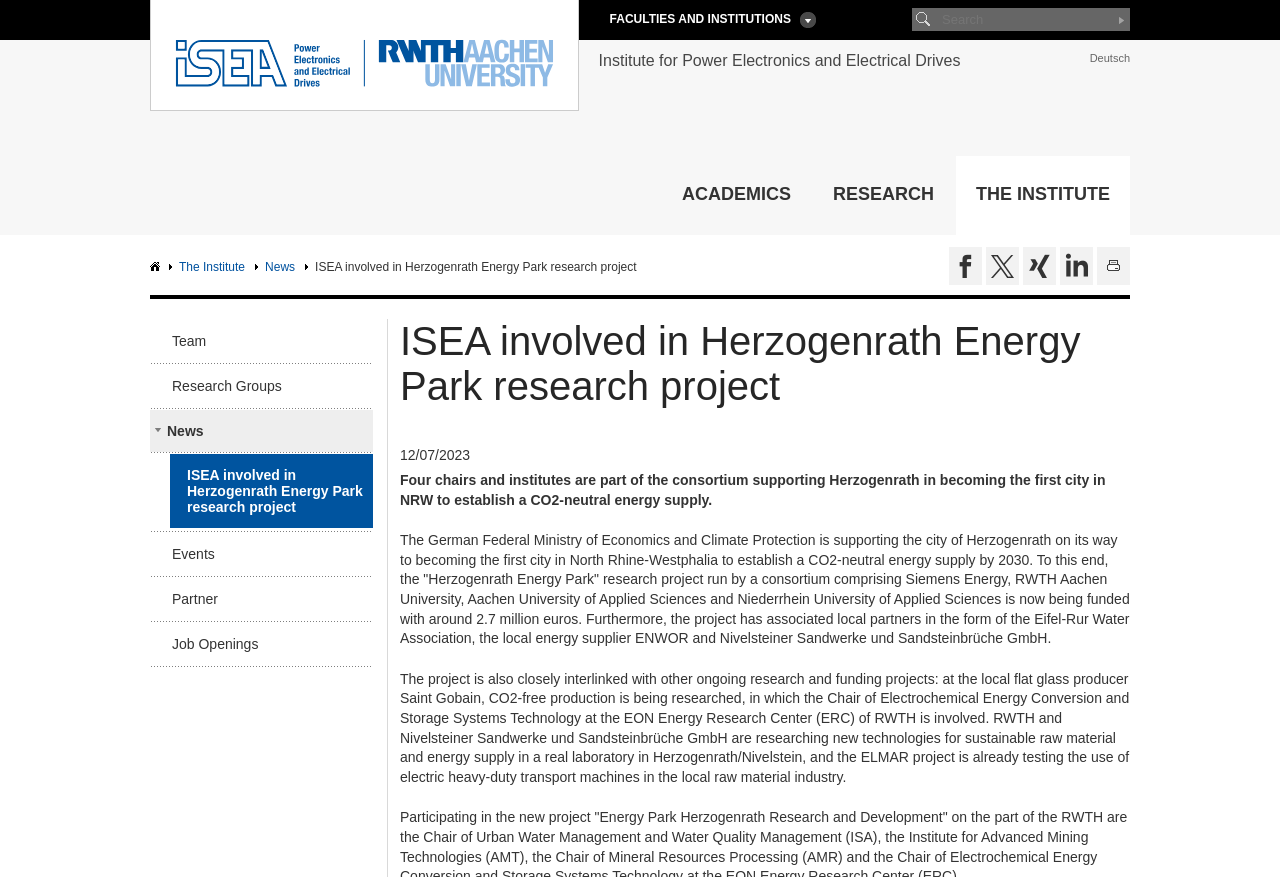Kindly respond to the following question with a single word or a brief phrase: 
What is the research project about?

CO2-neutral energy supply